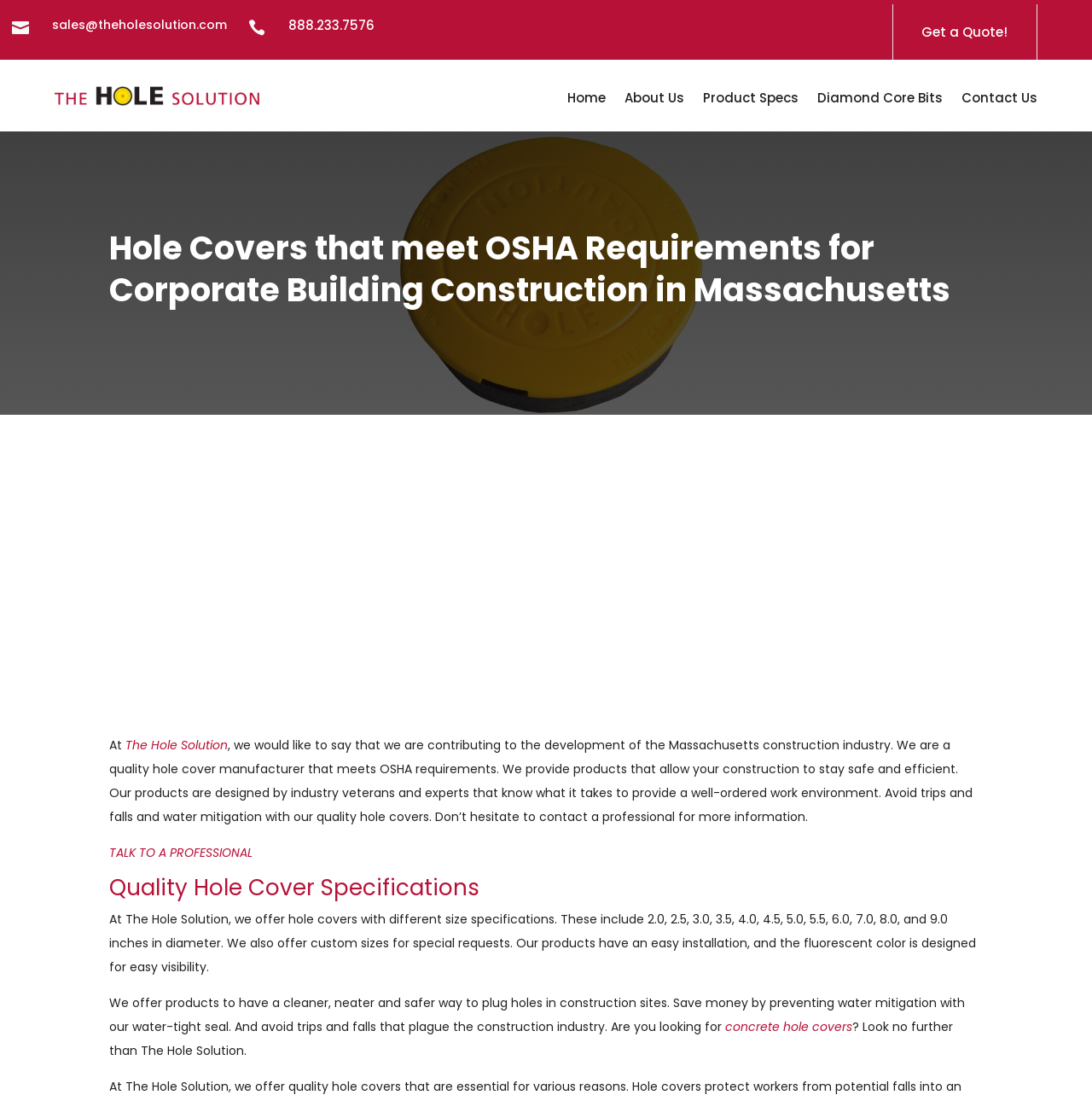Given the element description , predict the bounding box coordinates for the UI element in the webpage screenshot. The format should be (top-left x, top-left y, bottom-right x, bottom-right y), and the values should be between 0 and 1.

[0.011, 0.017, 0.036, 0.033]